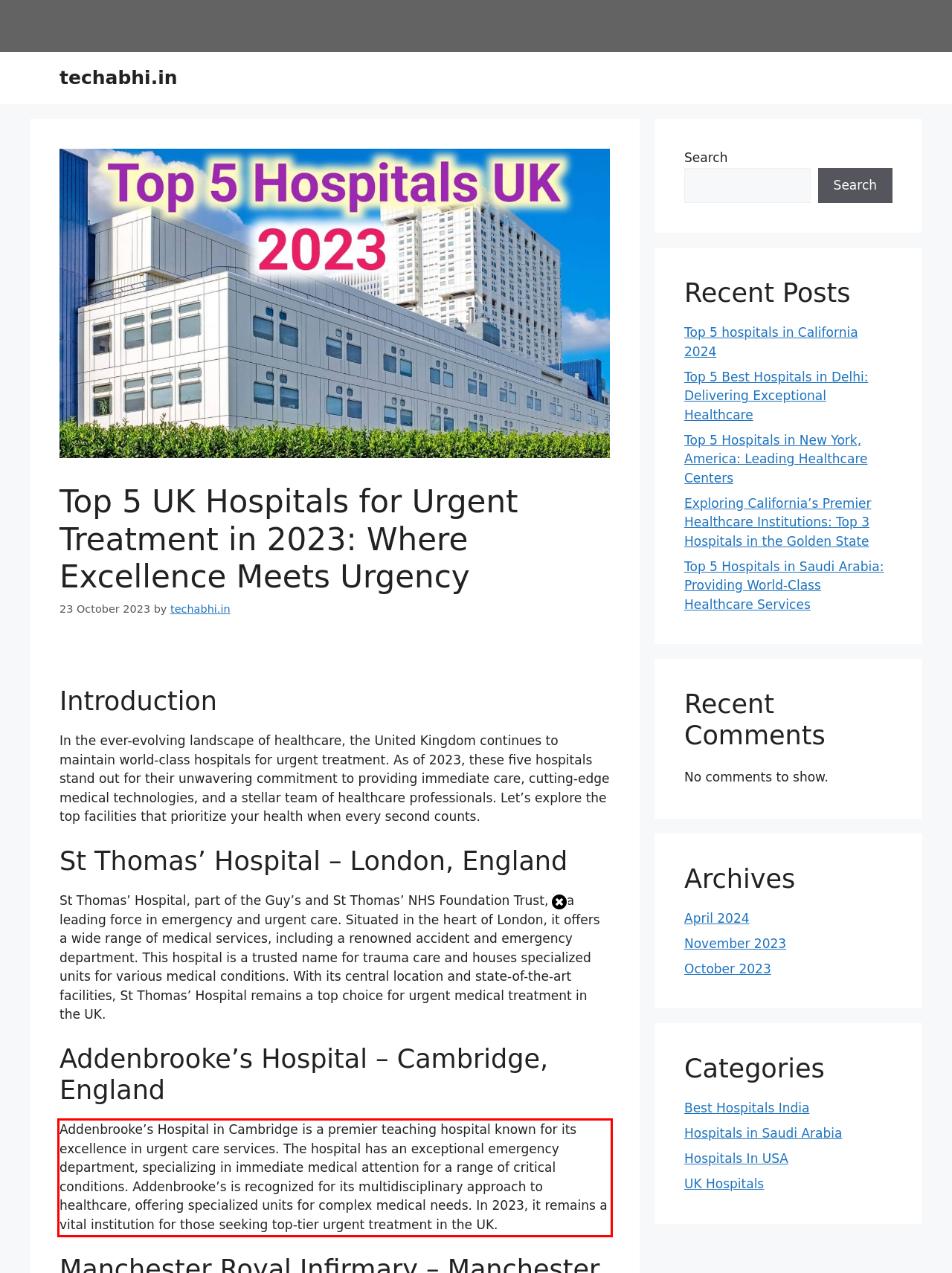Please look at the screenshot provided and find the red bounding box. Extract the text content contained within this bounding box.

Addenbrooke’s Hospital in Cambridge is a premier teaching hospital known for its excellence in urgent care services. The hospital has an exceptional emergency department, specializing in immediate medical attention for a range of critical conditions. Addenbrooke’s is recognized for its multidisciplinary approach to healthcare, offering specialized units for complex medical needs. In 2023, it remains a vital institution for those seeking top-tier urgent treatment in the UK.